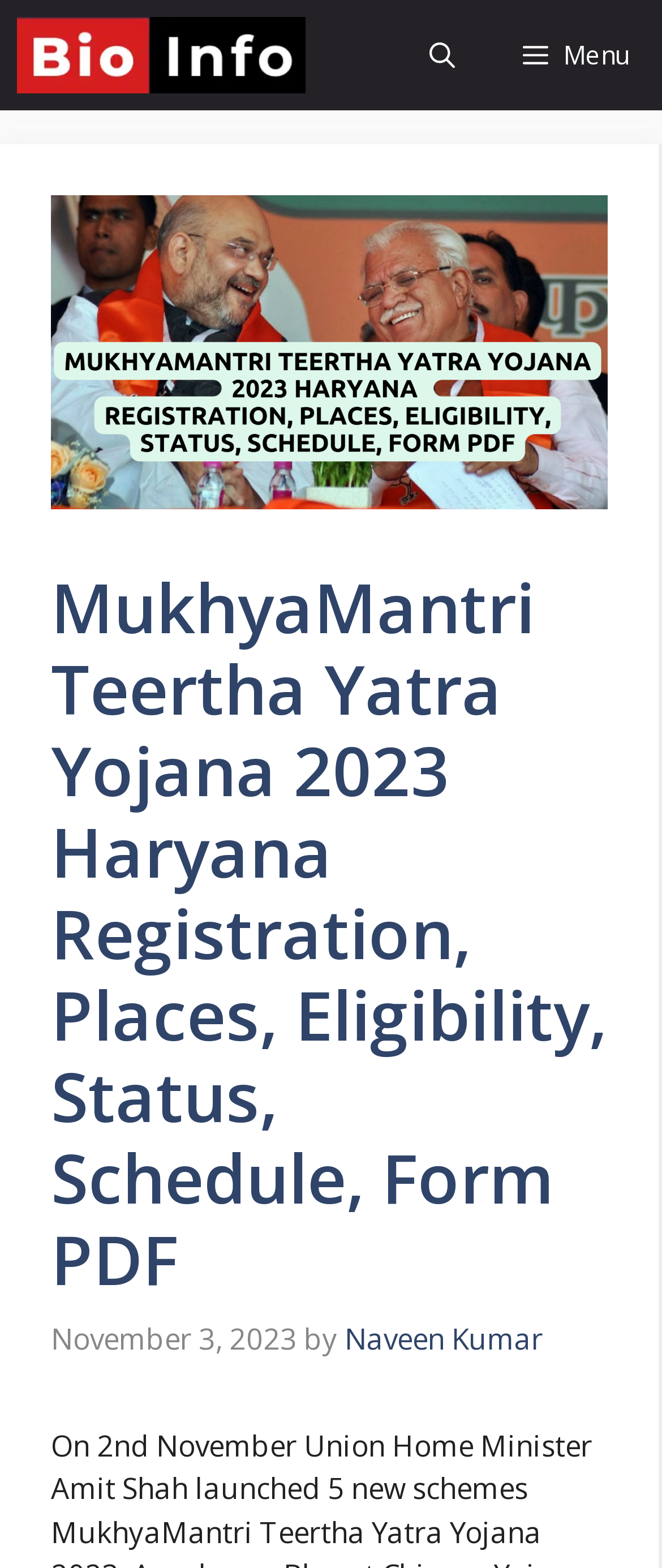Find the bounding box coordinates for the element described here: "title="Bio Info"".

[0.026, 0.0, 0.462, 0.07]